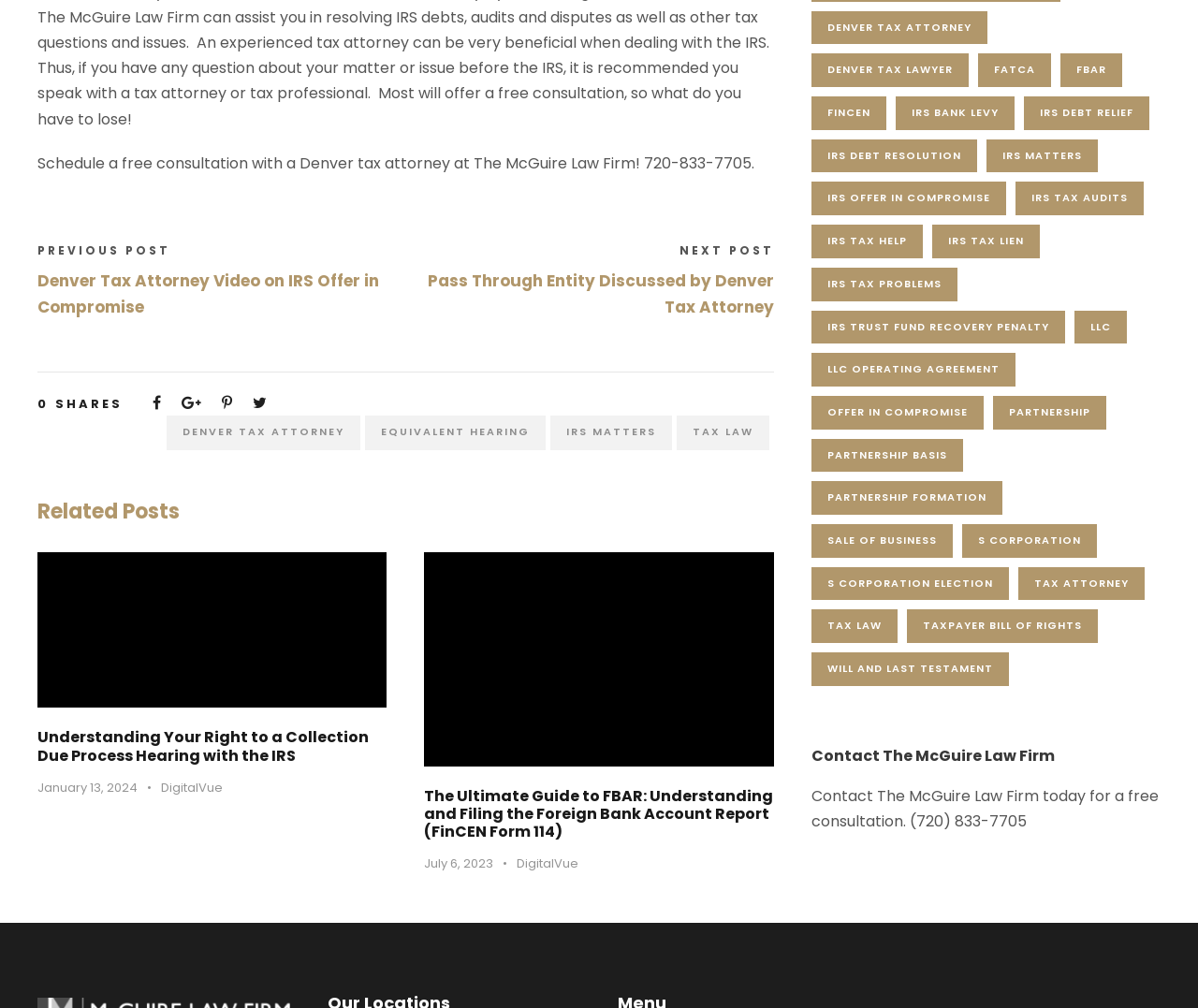Answer the following inquiry with a single word or phrase:
What is the title of the first related post?

Understanding Your Right to a Collection Due Process Hearing with the IRS